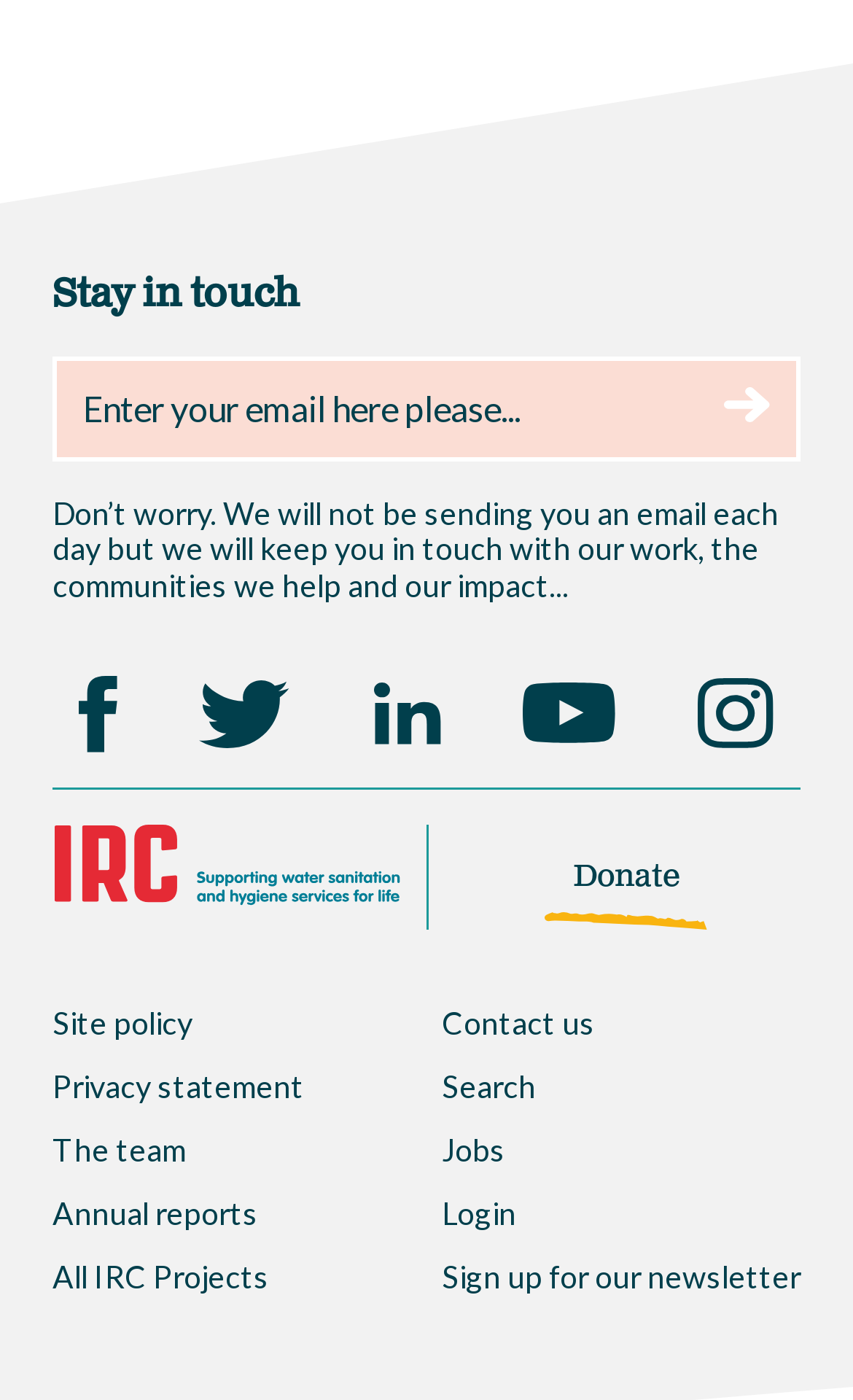Show me the bounding box coordinates of the clickable region to achieve the task as per the instruction: "Submit email".

[0.818, 0.257, 0.933, 0.32]